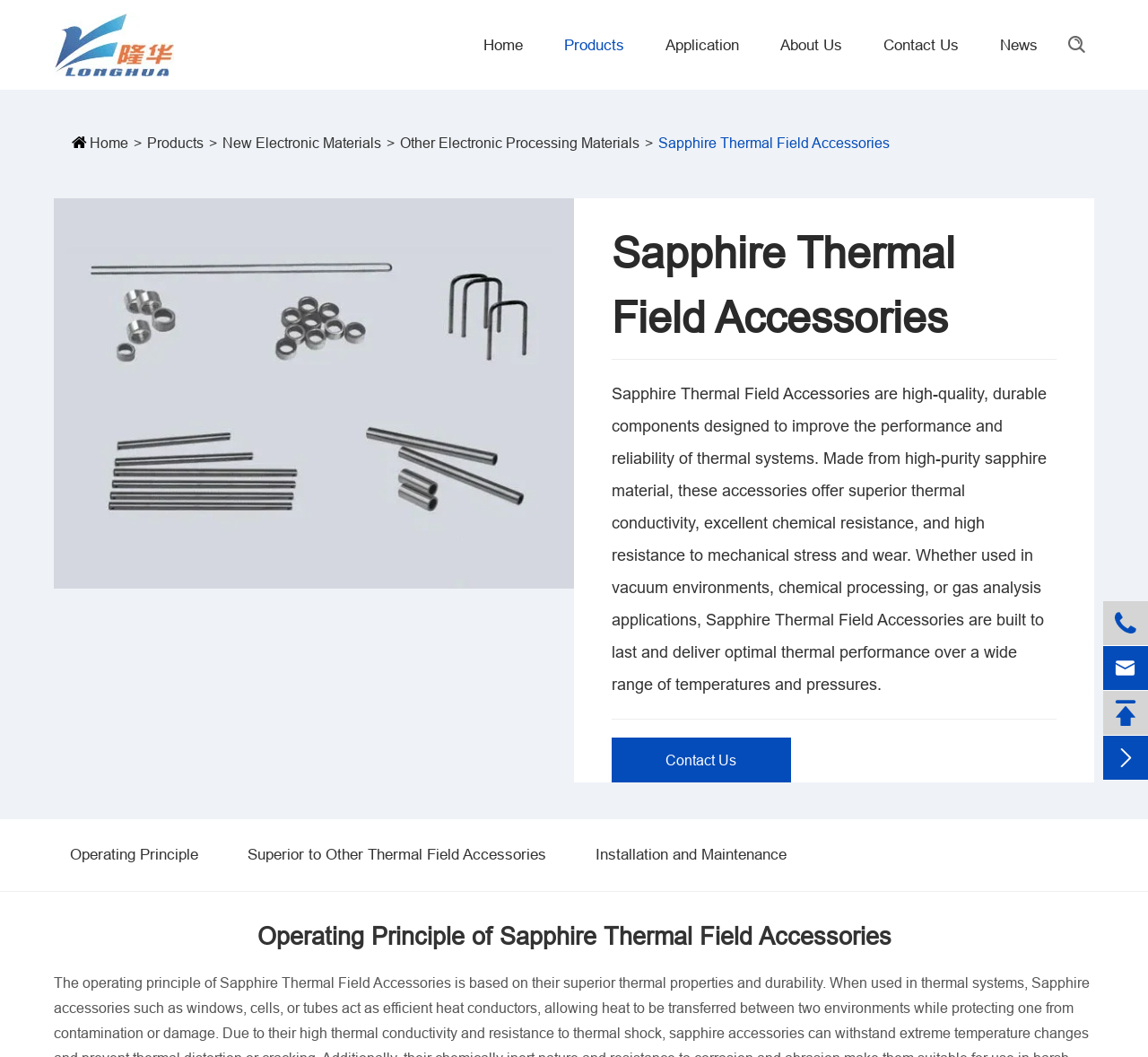Generate the main heading text from the webpage.

Sapphire Thermal Field Accessories